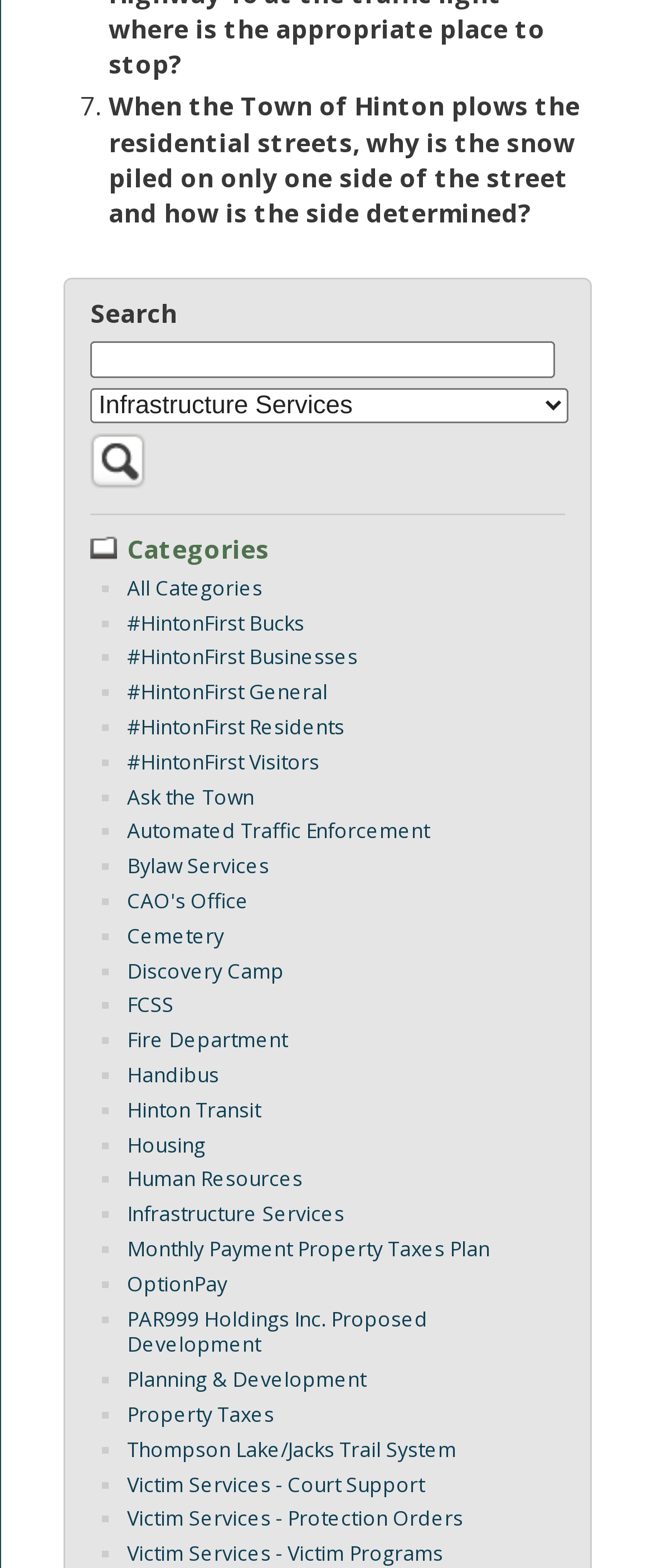Please give the bounding box coordinates of the area that should be clicked to fulfill the following instruction: "Filter by category". The coordinates should be in the format of four float numbers from 0 to 1, i.e., [left, top, right, bottom].

[0.138, 0.247, 0.872, 0.27]